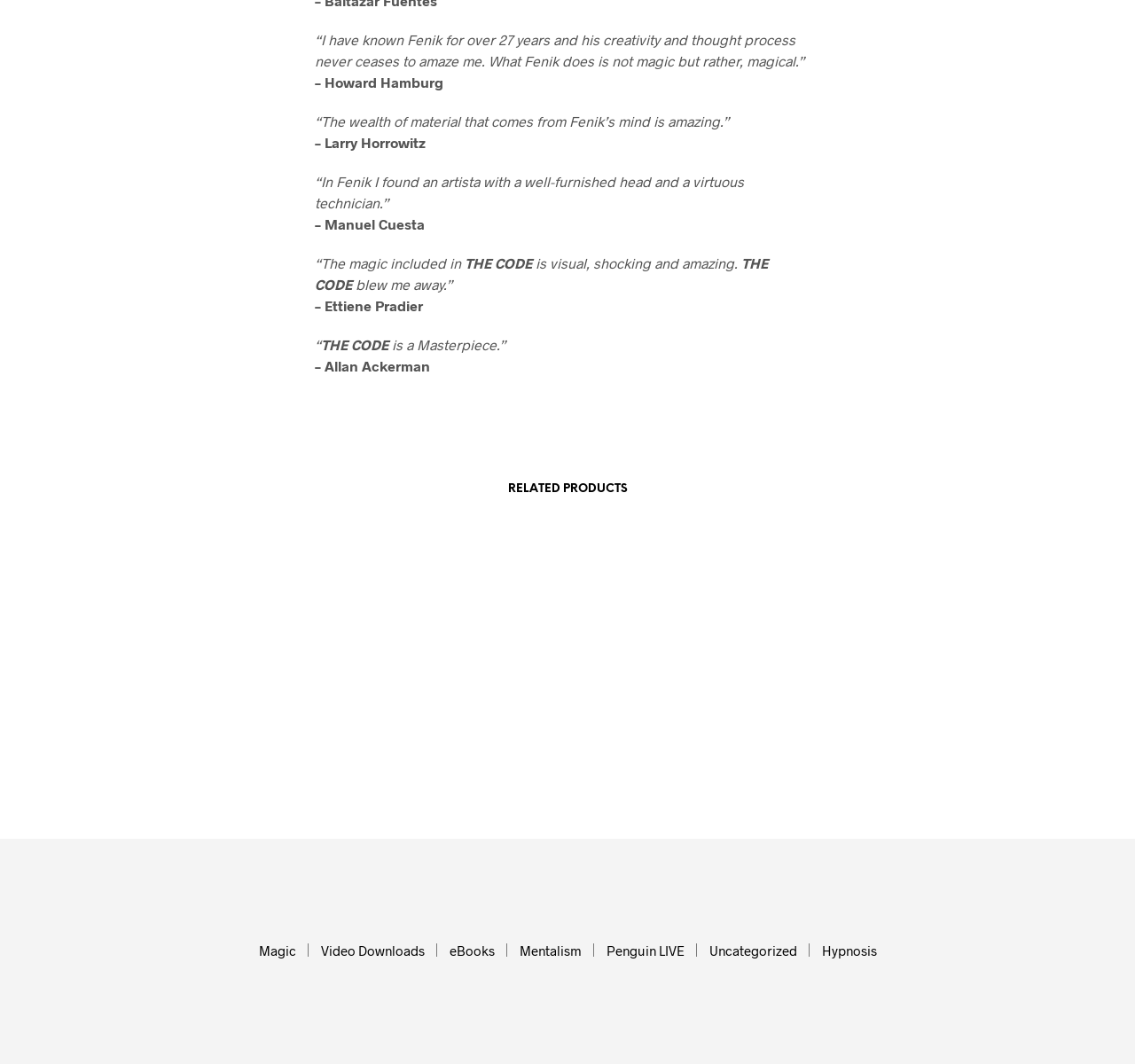Respond to the question below with a single word or phrase: What is the function of the 'ADD TO WISHLIST' button?

Add to wishlist